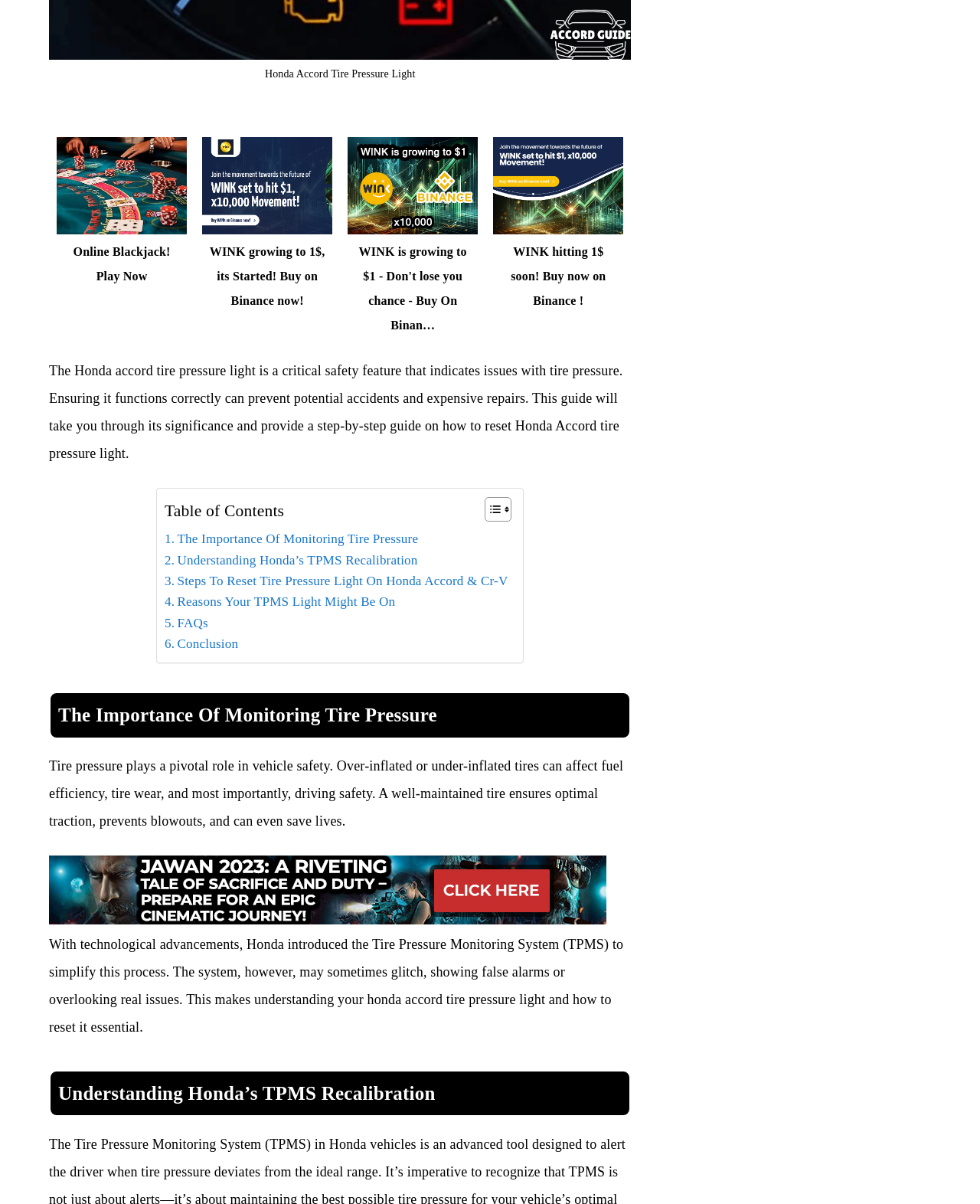Locate the bounding box of the UI element defined by this description: "About Rolex Replica". The coordinates should be given as four float numbers between 0 and 1, formatted as [left, top, right, bottom].

None